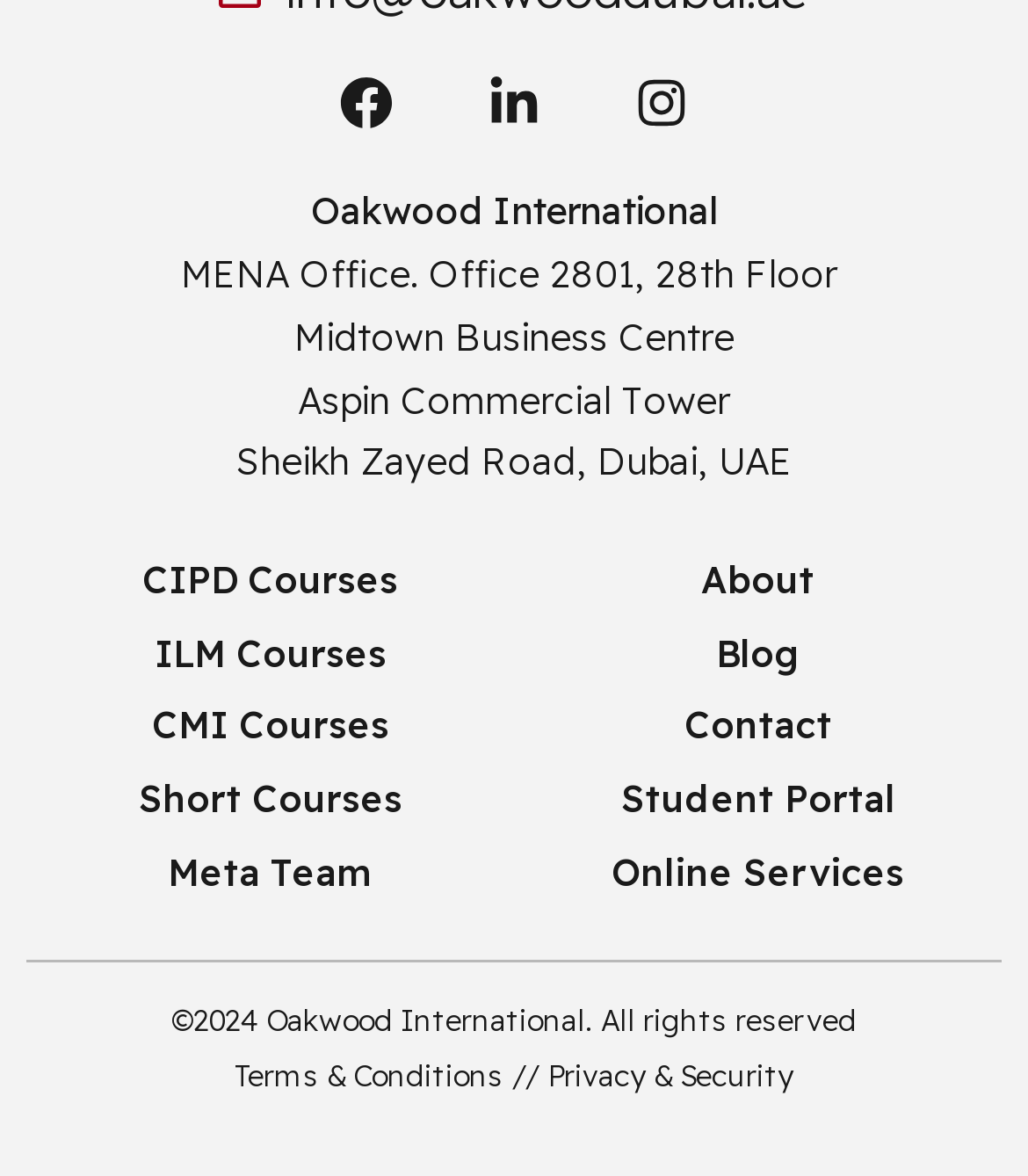What are the social media platforms linked on the webpage?
Based on the screenshot, provide a one-word or short-phrase response.

Facebook, Linkedin-in, Instagram